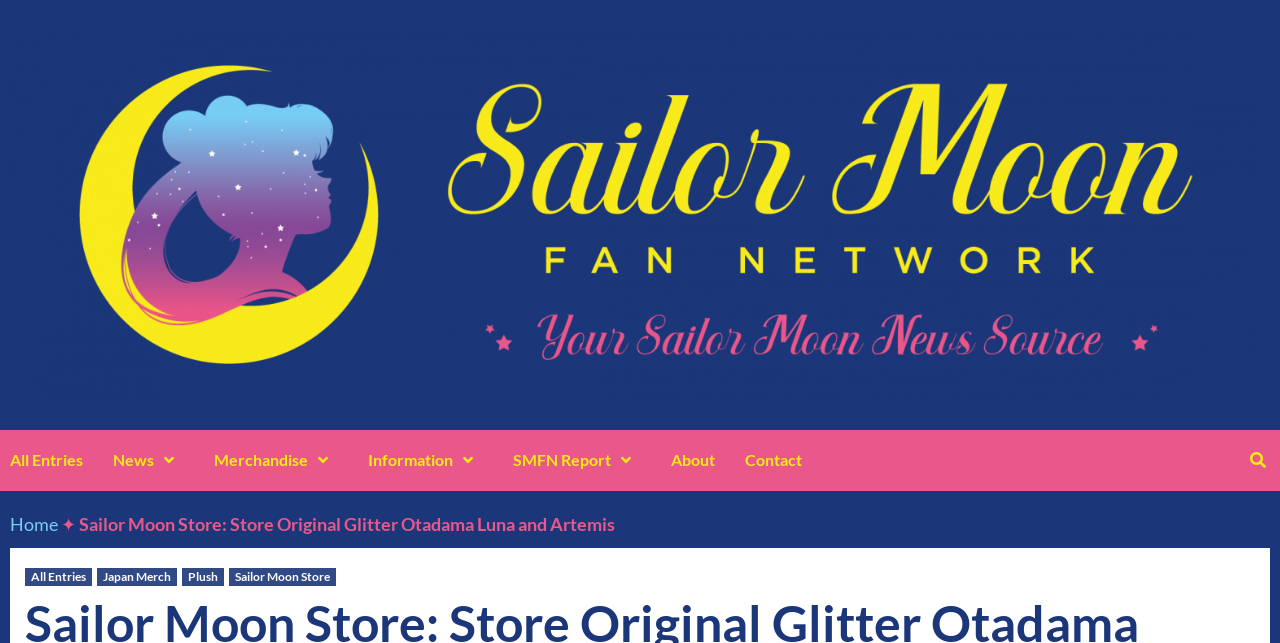Given the webpage screenshot and the description, determine the bounding box coordinates (top-left x, top-left y, bottom-right x, bottom-right y) that define the location of the UI element matching this description: Sailor Moon Store

[0.179, 0.884, 0.262, 0.912]